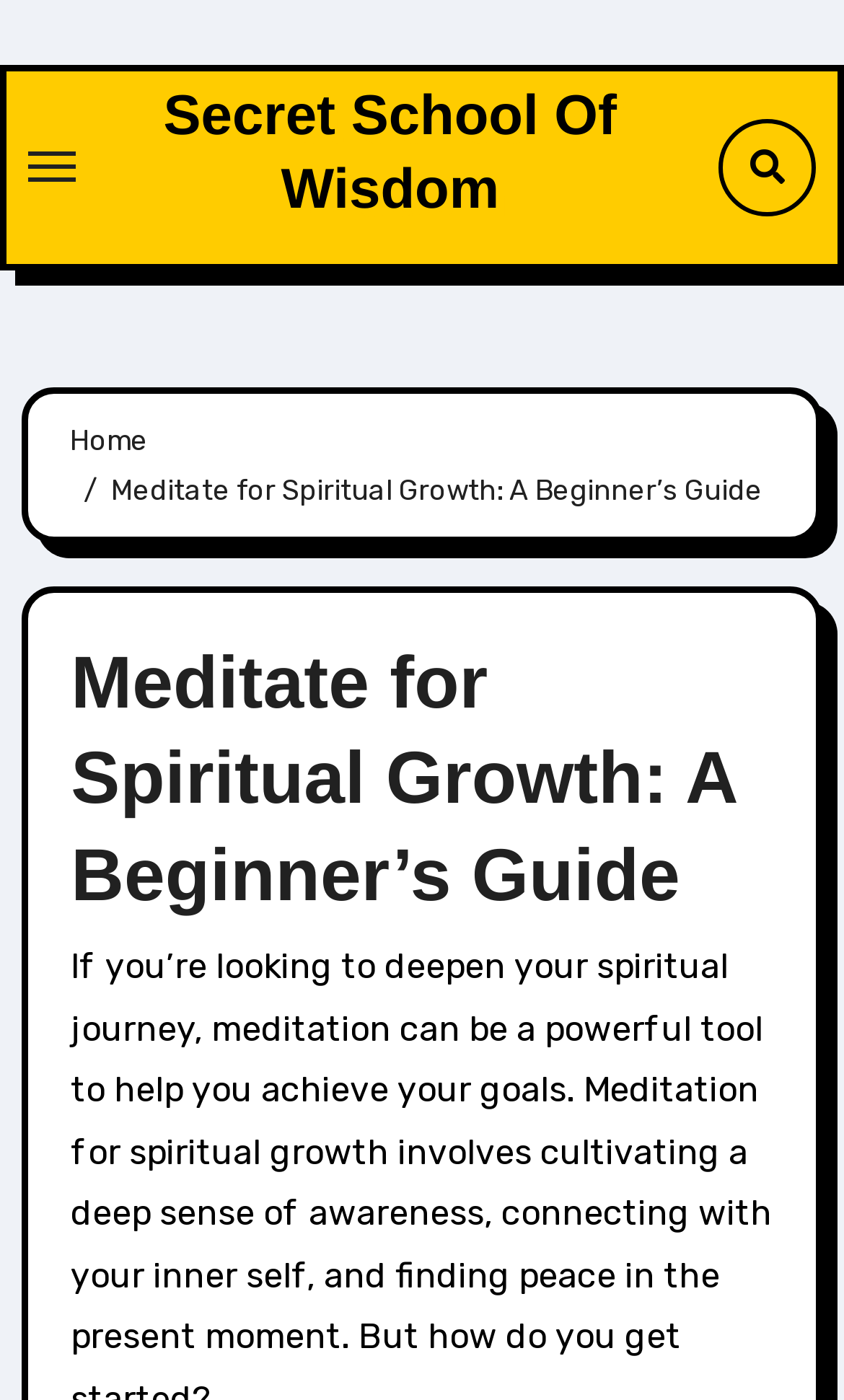Analyze the image and provide a detailed answer to the question: What is the purpose of the button at the top left?

I found the button element with the text 'Toggle navigation' at the top left of the webpage, which suggests that it is used to toggle the navigation menu.